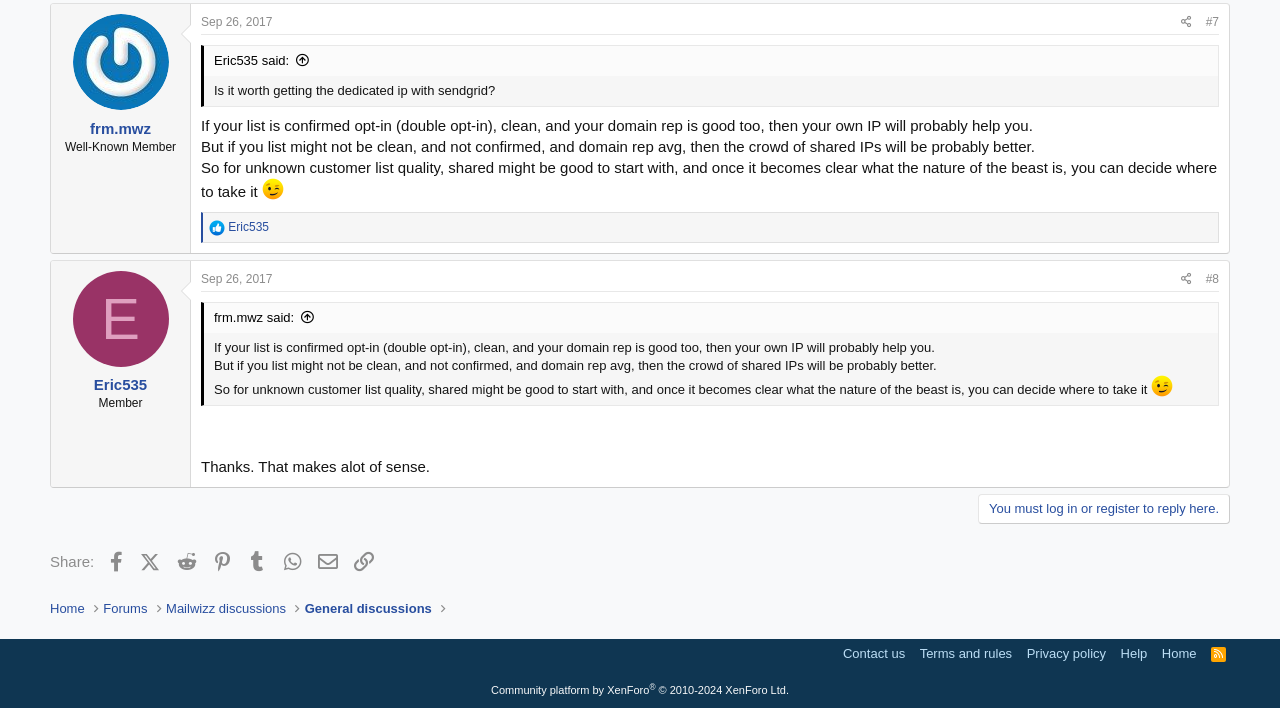Carefully examine the image and provide an in-depth answer to the question: What is the topic of the discussion?

I found a link element with the text 'Mailwizz discussions' in the navigation section of the webpage, indicating the topic of the discussion is related to Mailwizz.